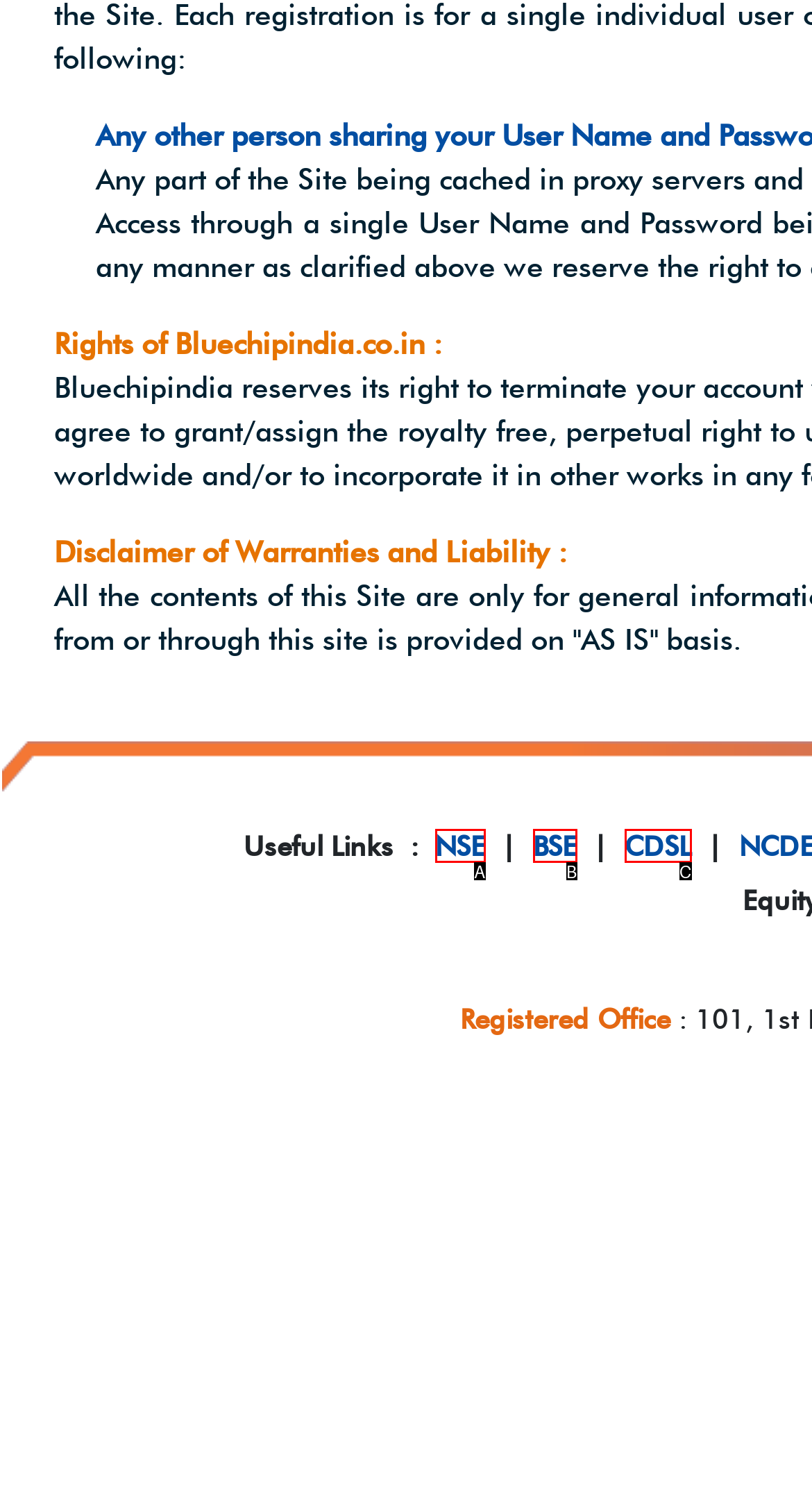Please provide the letter of the UI element that best fits the following description: BSE
Respond with the letter from the given choices only.

B